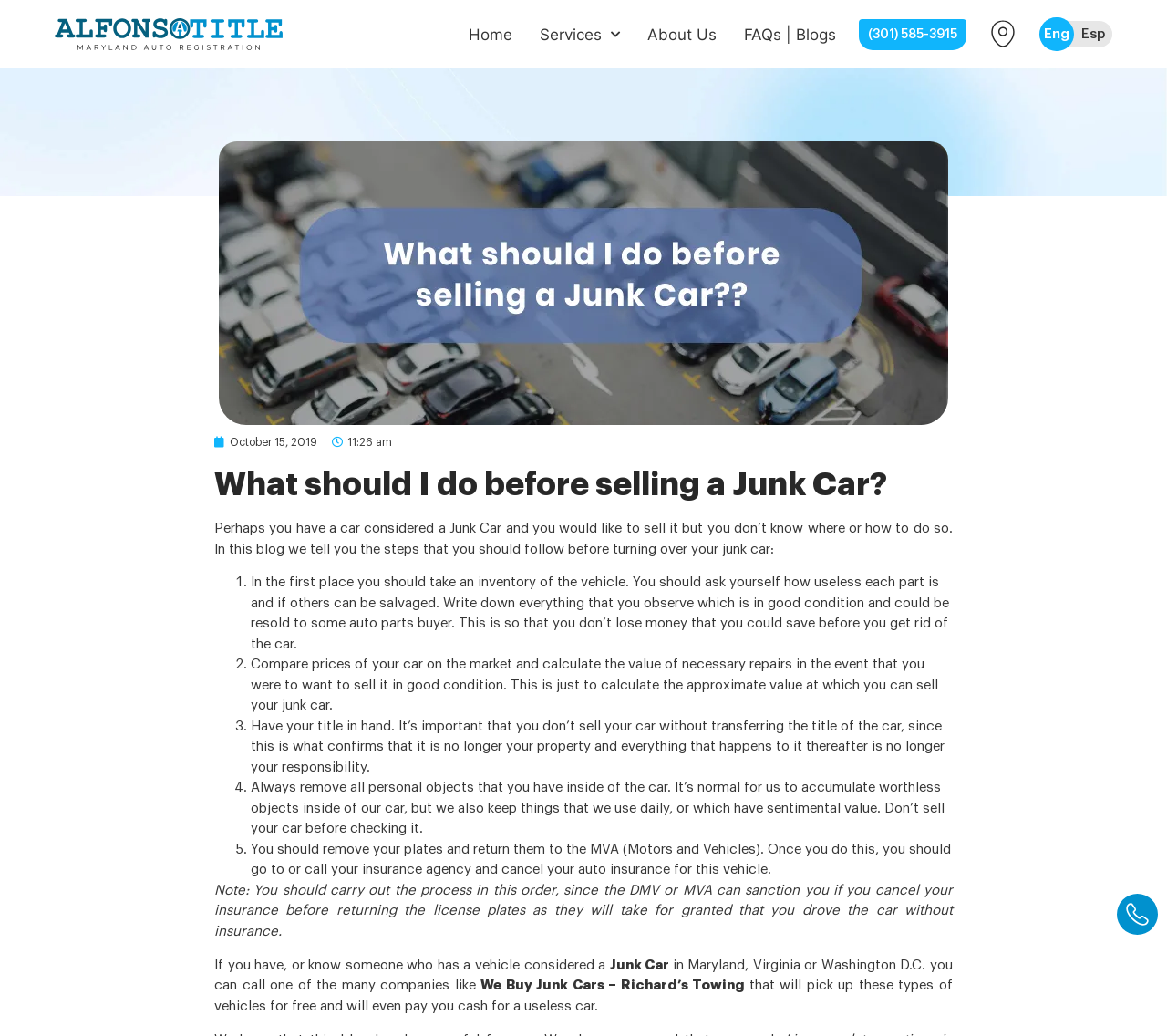Why should I remove personal objects from my car before selling it?
Make sure to answer the question with a detailed and comprehensive explanation.

The webpage suggests removing all personal objects from the car before selling it because it's normal for people to accumulate worthless objects inside their car, but they also keep things that they use daily or which have sentimental value, and they might lose these valuable items if they don't check the car thoroughly.